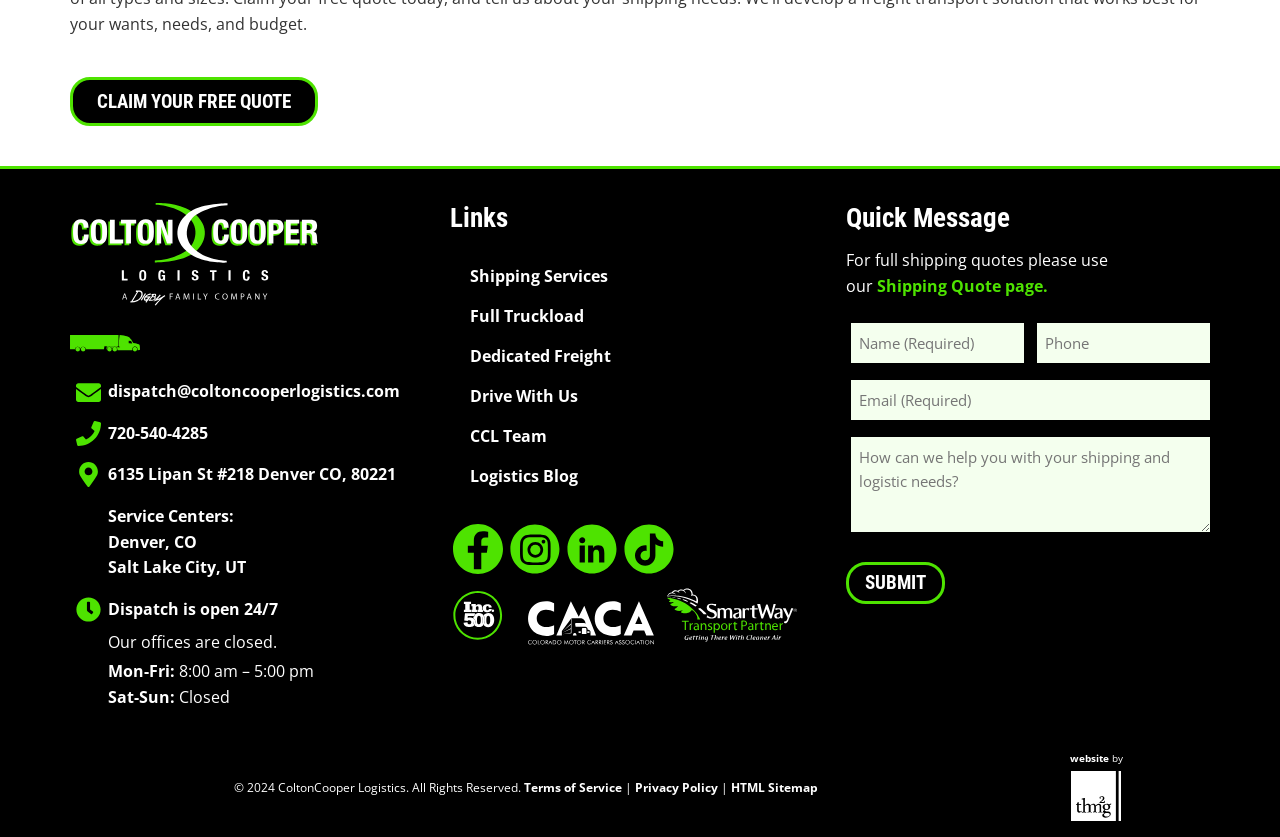Please determine the bounding box coordinates for the element that should be clicked to follow these instructions: "Send an email to dispatch@coltoncooperlogistics.com".

[0.084, 0.454, 0.312, 0.481]